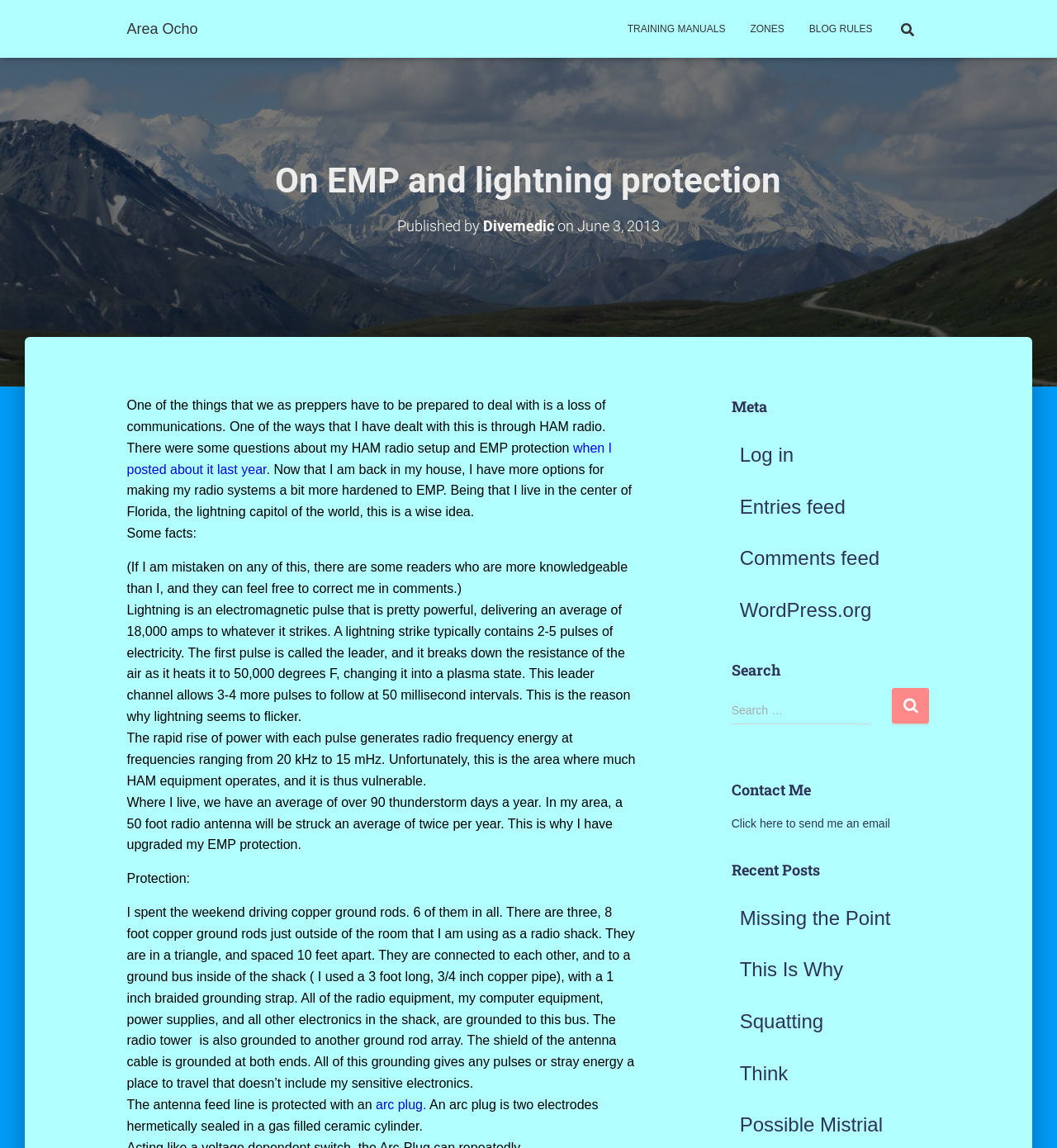What is the average number of thunderstorm days per year in the author's area?
Please analyze the image and answer the question with as much detail as possible.

The author mentioned that 'Where I live, we have an average of over 90 thunderstorm days a year.' in the blog post.